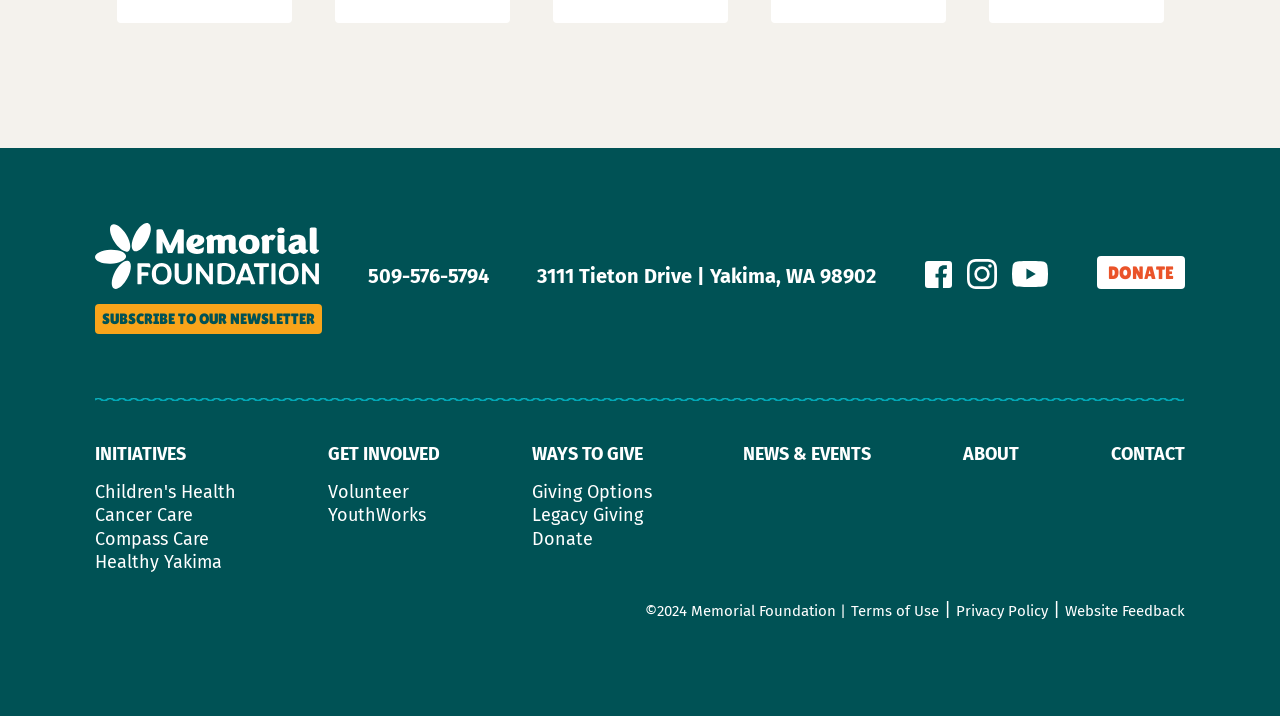Specify the bounding box coordinates of the area to click in order to follow the given instruction: "Subscribe to the newsletter."

[0.074, 0.425, 0.252, 0.466]